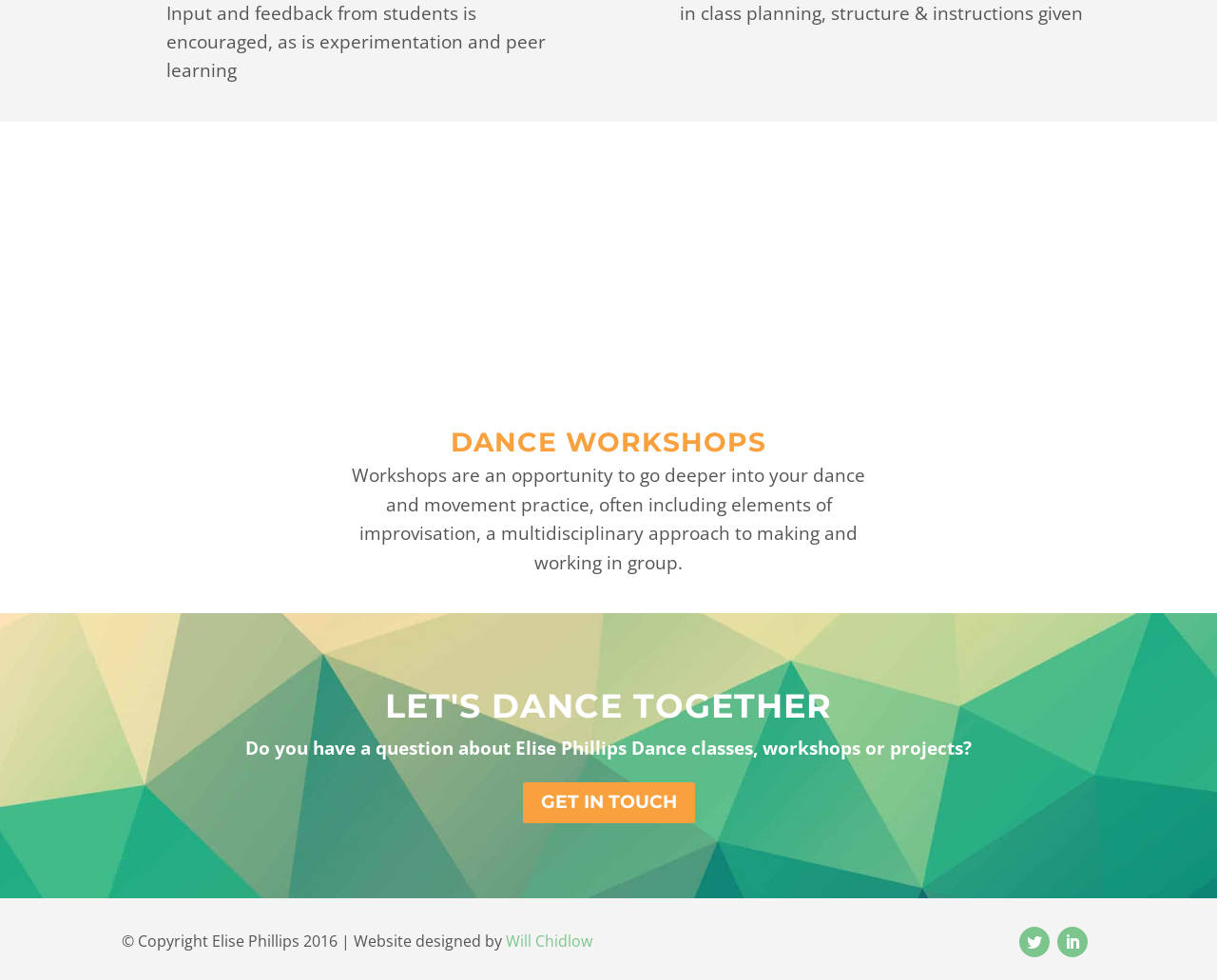What is the purpose of the dance workshops?
Please look at the screenshot and answer in one word or a short phrase.

Improve dance practice